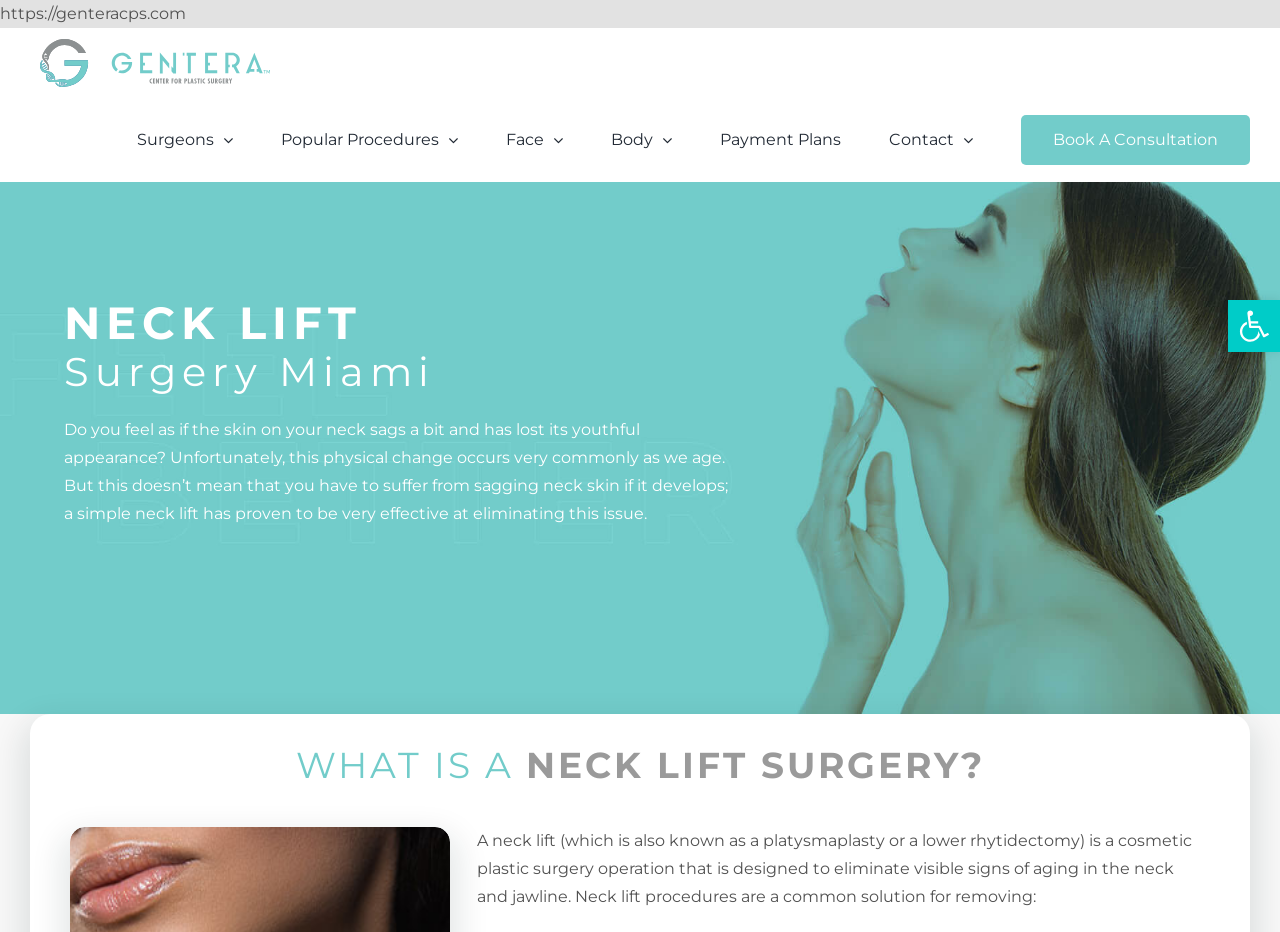Find the bounding box coordinates of the clickable region needed to perform the following instruction: "Book a consultation". The coordinates should be provided as four float numbers between 0 and 1, i.e., [left, top, right, bottom].

[0.798, 0.105, 0.977, 0.195]